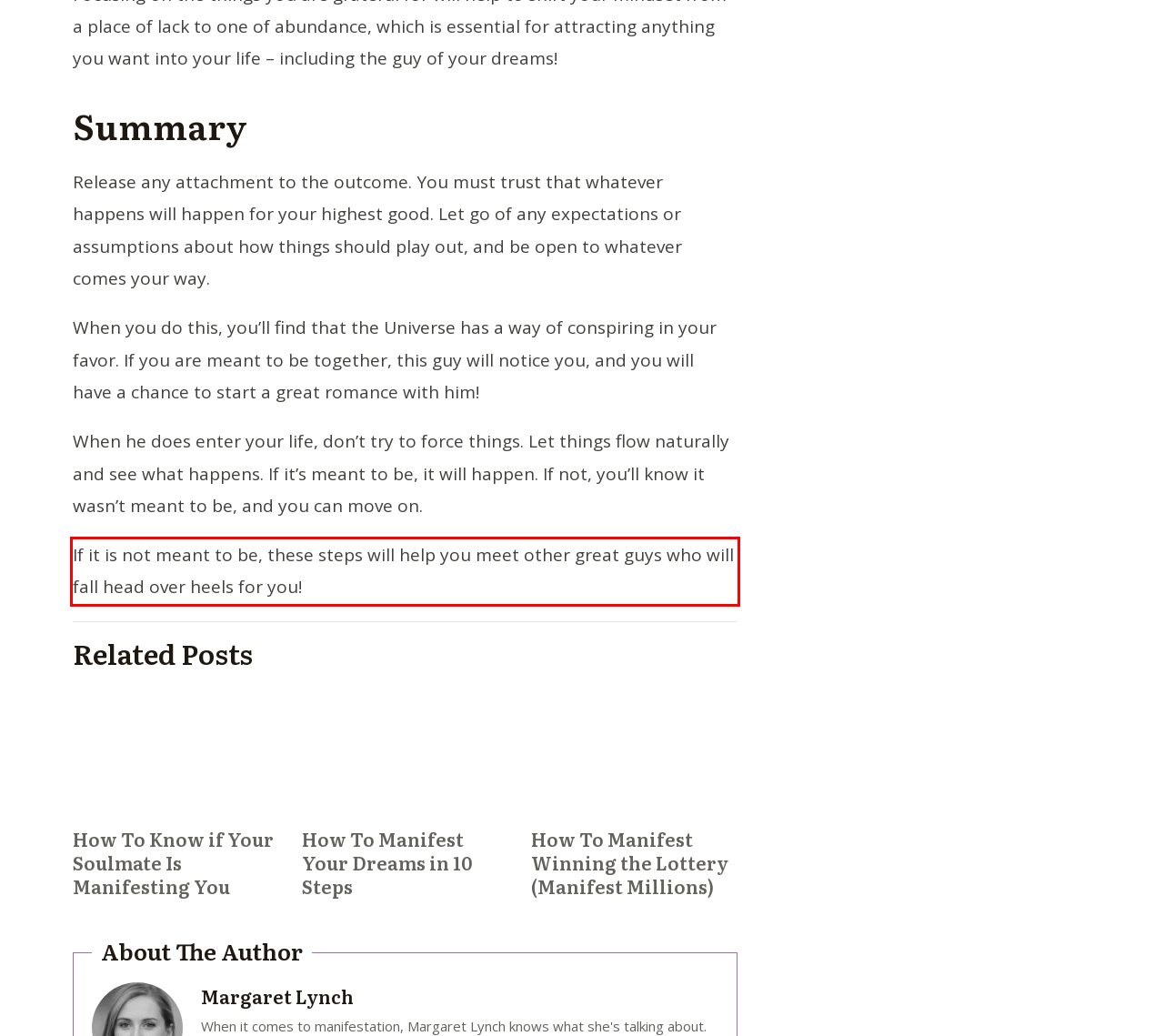Your task is to recognize and extract the text content from the UI element enclosed in the red bounding box on the webpage screenshot.

If it is not meant to be, these steps will help you meet other great guys who will fall head over heels for you!